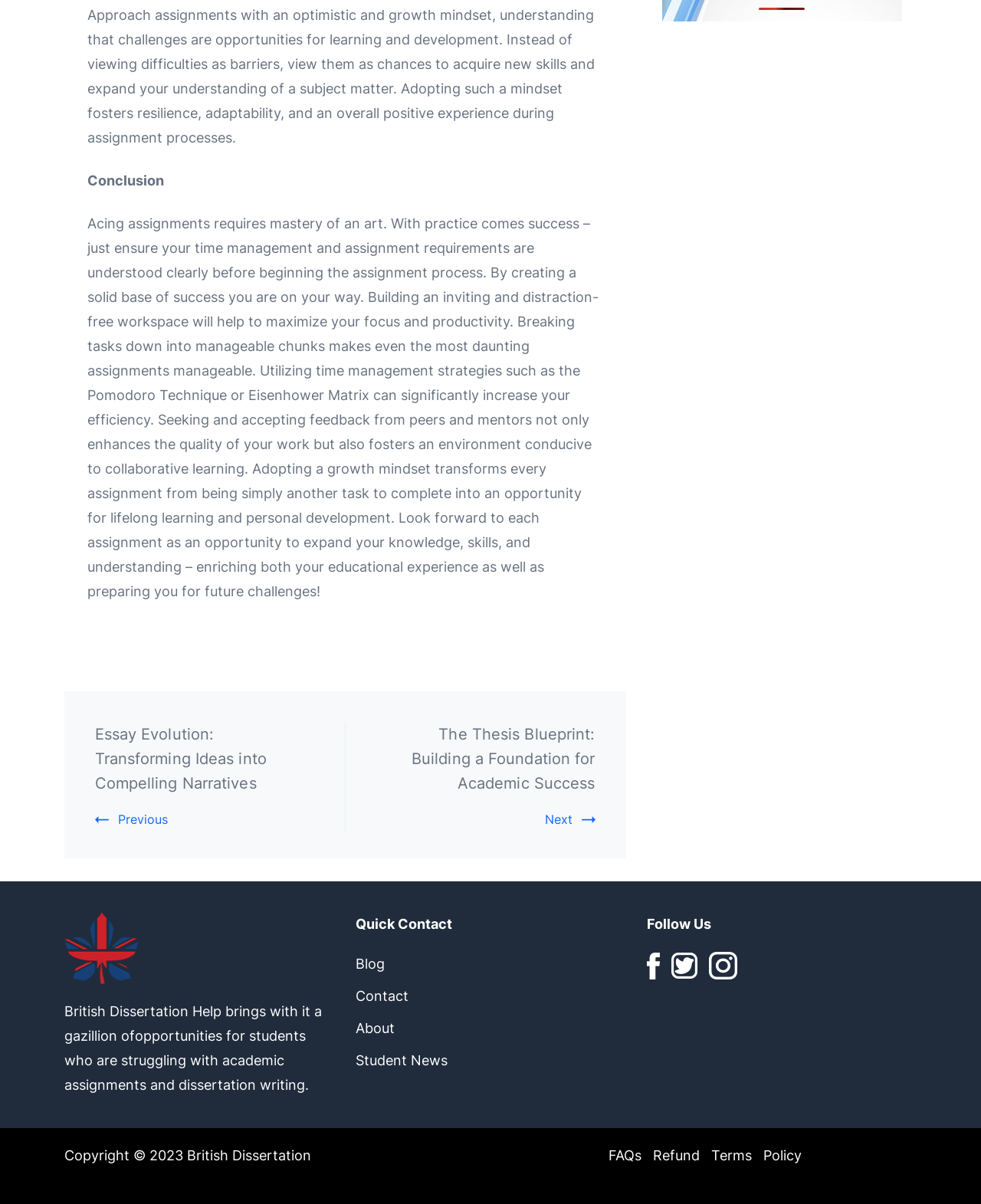Locate the bounding box coordinates of the element's region that should be clicked to carry out the following instruction: "Click on 'Blog'". The coordinates need to be four float numbers between 0 and 1, i.e., [left, top, right, bottom].

[0.362, 0.794, 0.392, 0.807]